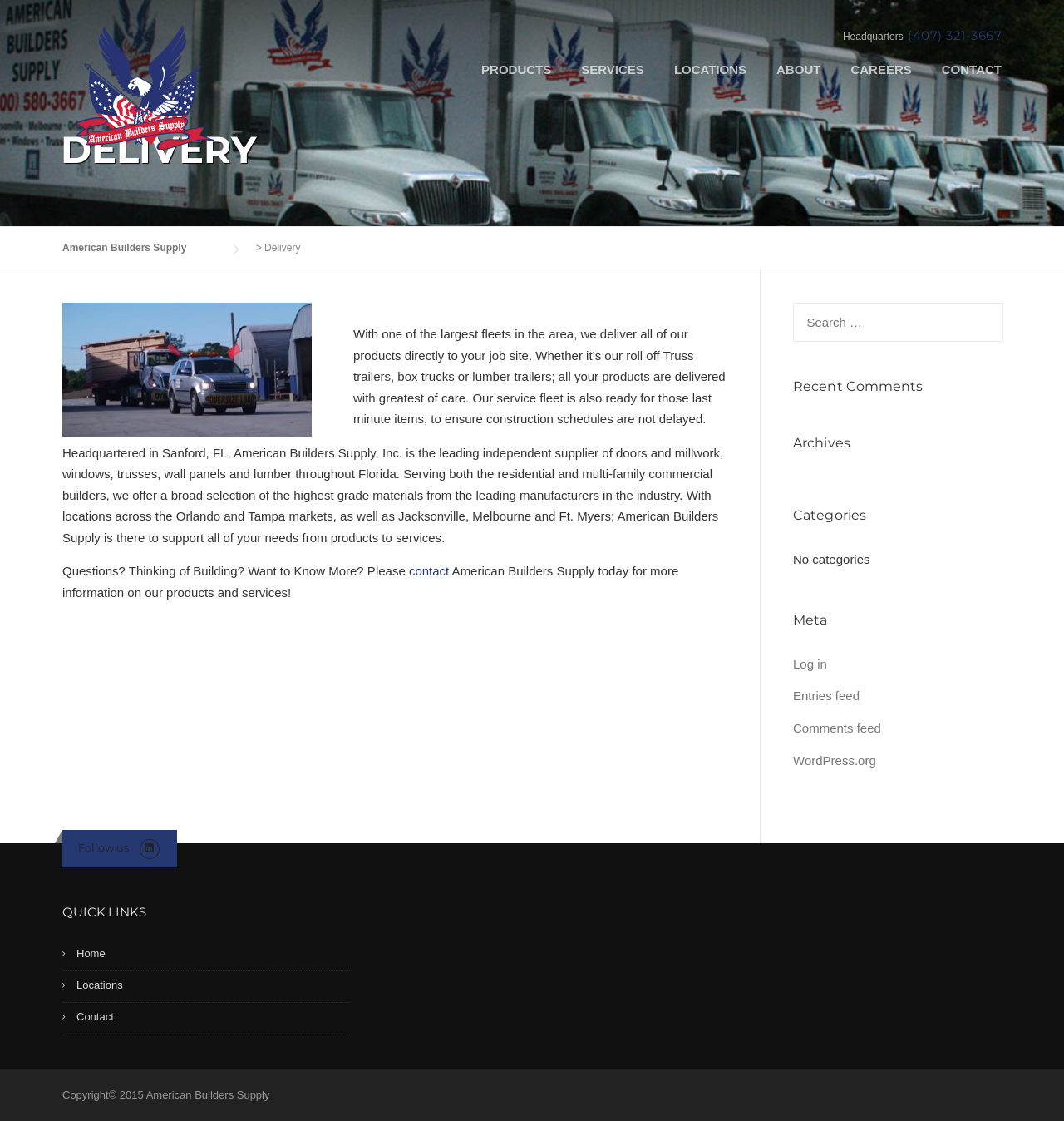Can you find the bounding box coordinates for the element to click on to achieve the instruction: "View the ABOUT page"?

[0.716, 0.052, 0.785, 0.093]